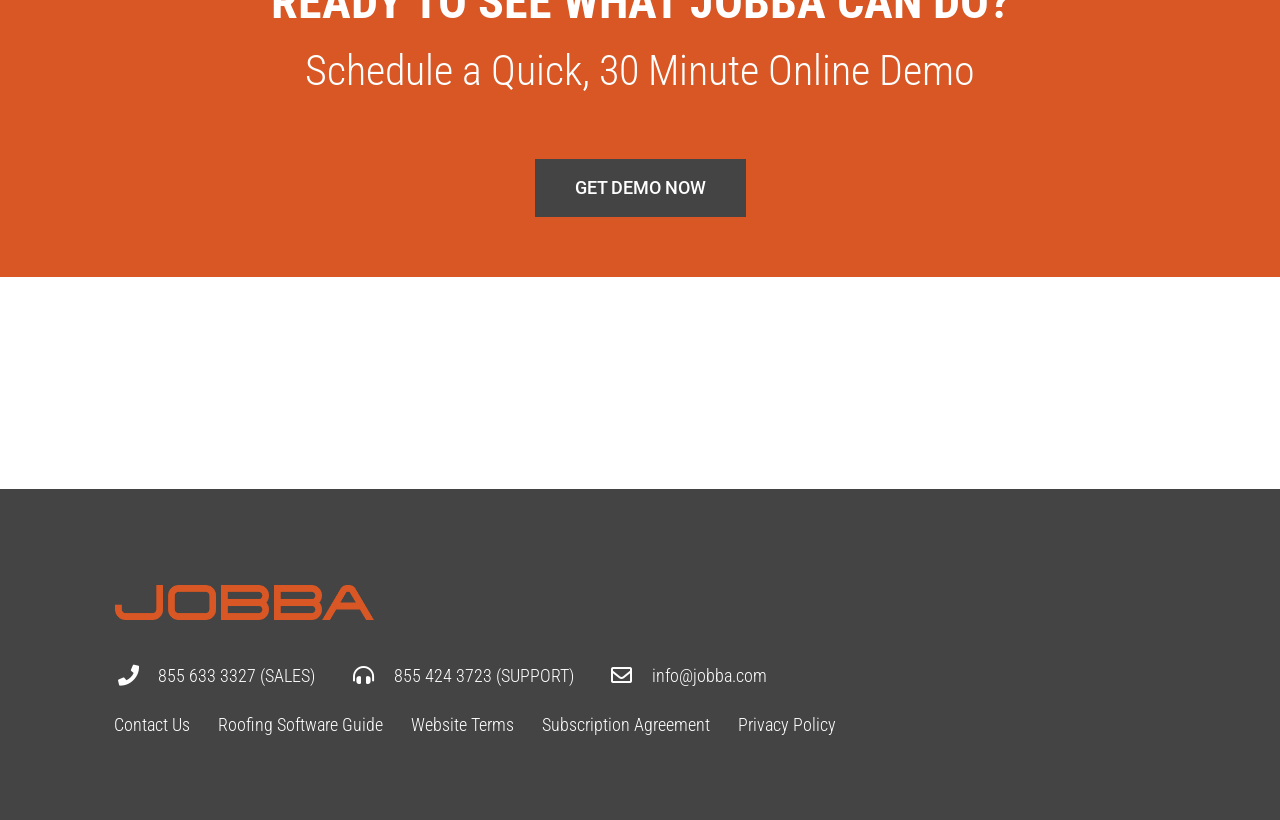Locate the bounding box coordinates for the element described below: "855 633 3327 (SALES)". The coordinates must be four float values between 0 and 1, formatted as [left, top, right, bottom].

[0.09, 0.805, 0.246, 0.843]